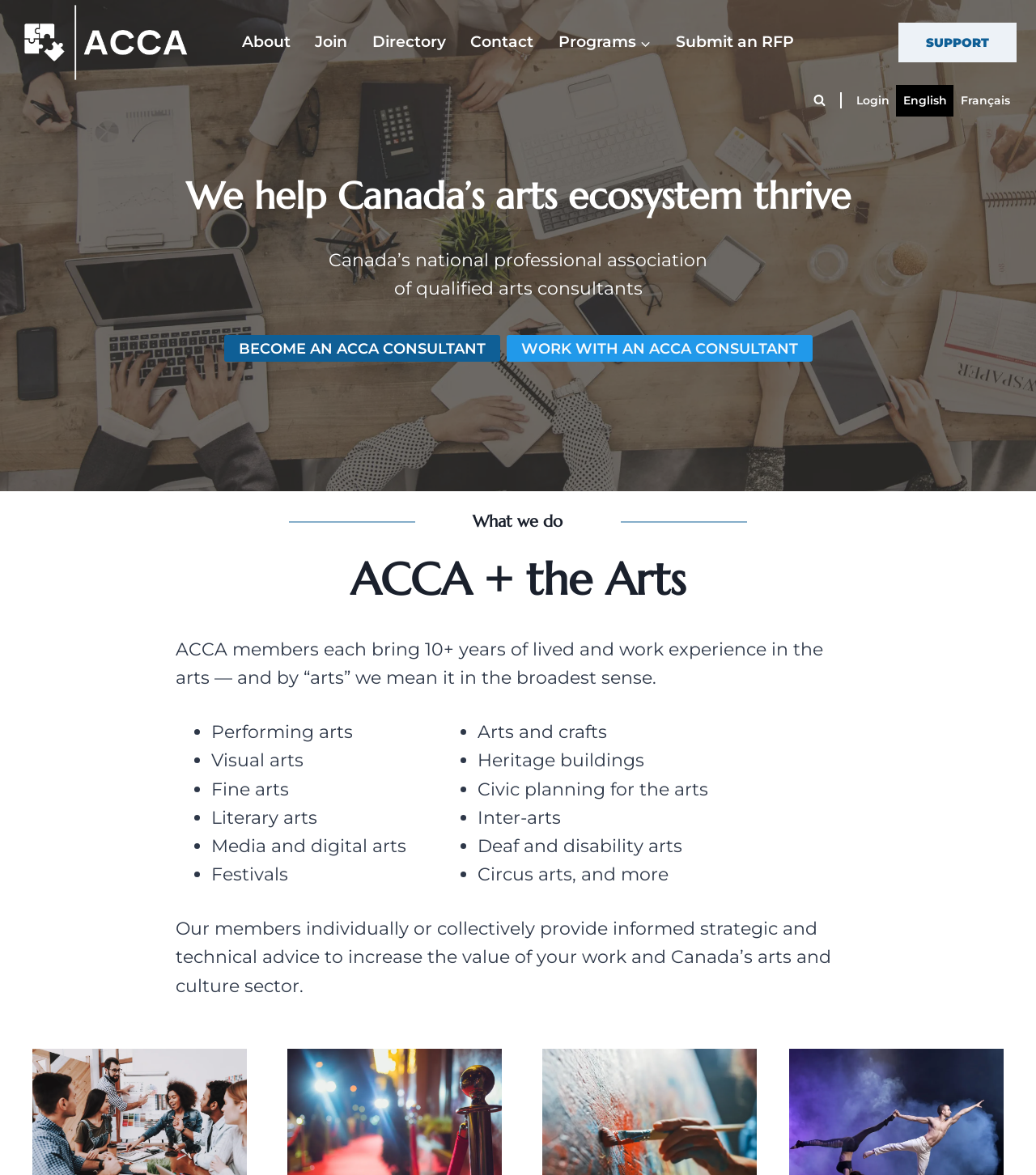Please identify the bounding box coordinates of the region to click in order to complete the task: "View the search form". The coordinates must be four float numbers between 0 and 1, specified as [left, top, right, bottom].

[0.779, 0.075, 0.803, 0.096]